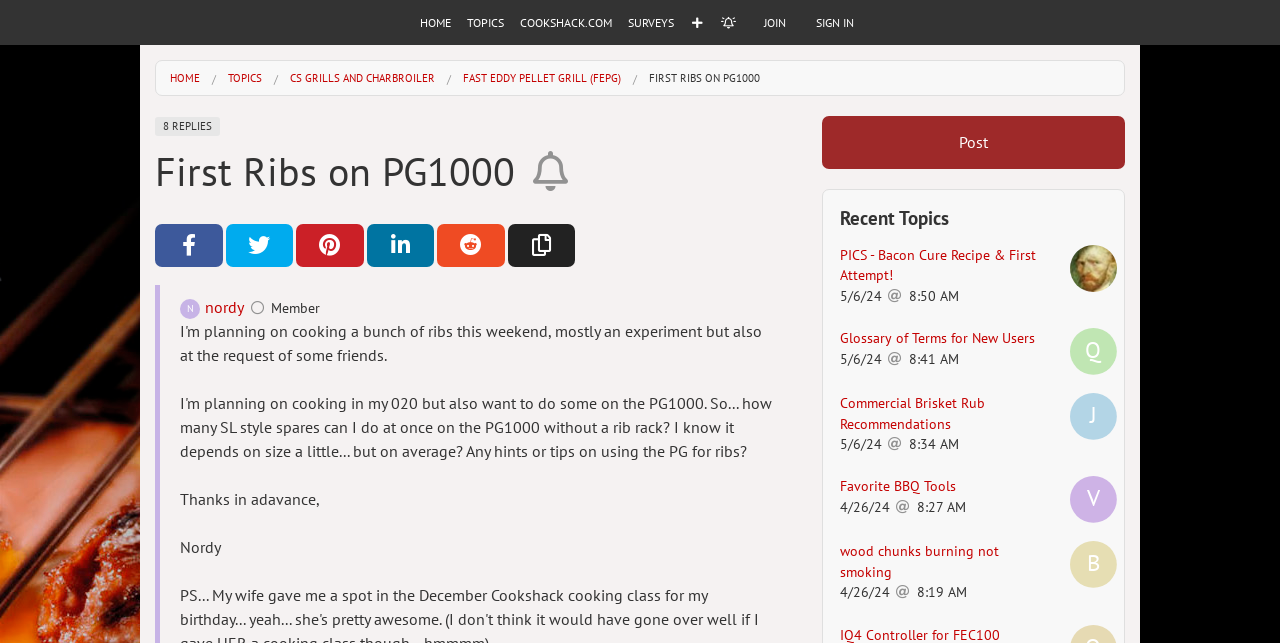Bounding box coordinates are specified in the format (top-left x, top-left y, bottom-right x, bottom-right y). All values are floating point numbers bounded between 0 and 1. Please provide the bounding box coordinate of the region this sentence describes: wood chunks burning not smoking

[0.656, 0.844, 0.78, 0.903]